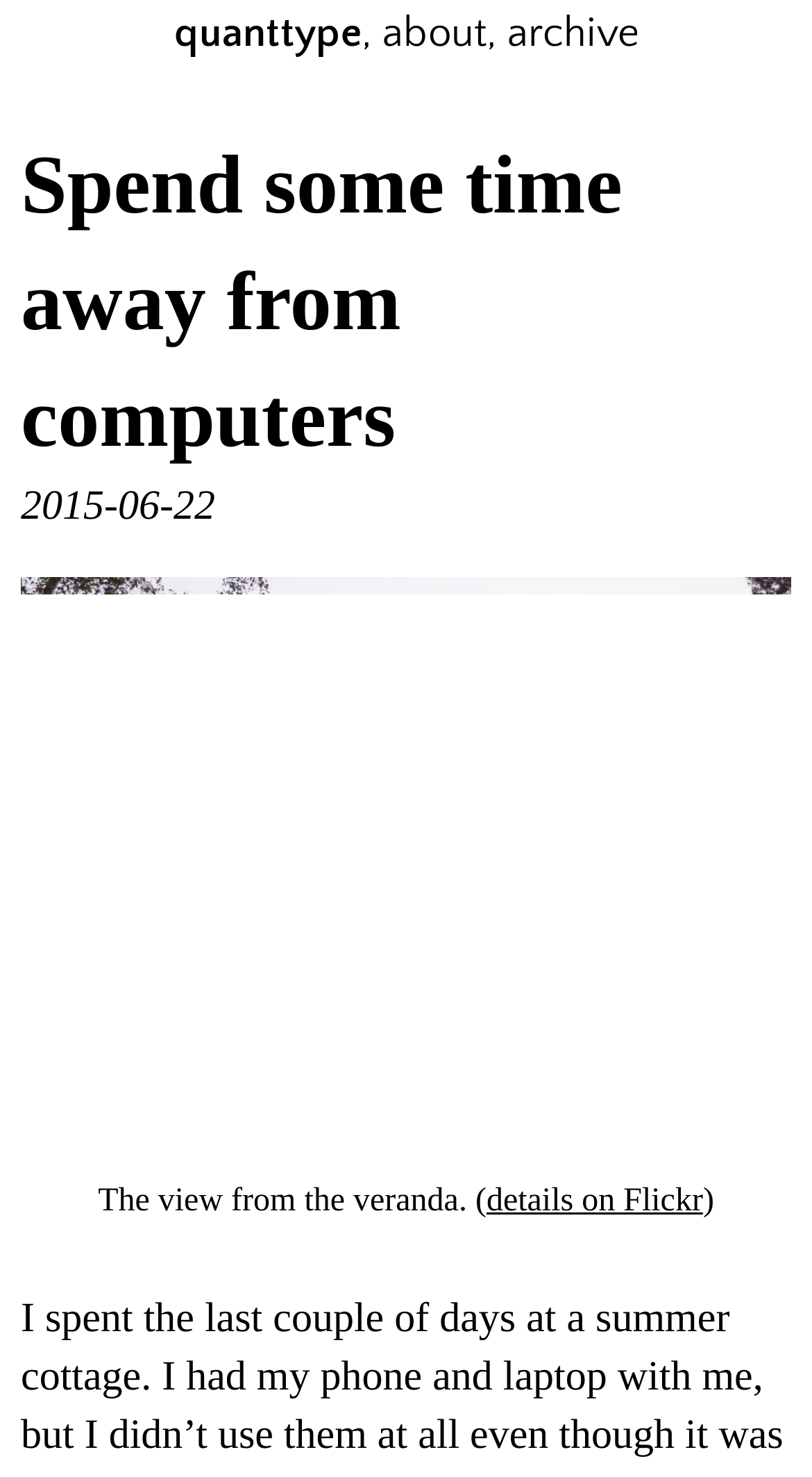Where can you find more details about the image?
Please utilize the information in the image to give a detailed response to the question.

I found the answer by looking at the link element with the text 'details on Flickr'. This link element is a child of the figcaption element and has a bounding box with y-coordinates indicating it is located below the text 'The view from the veranda.'.